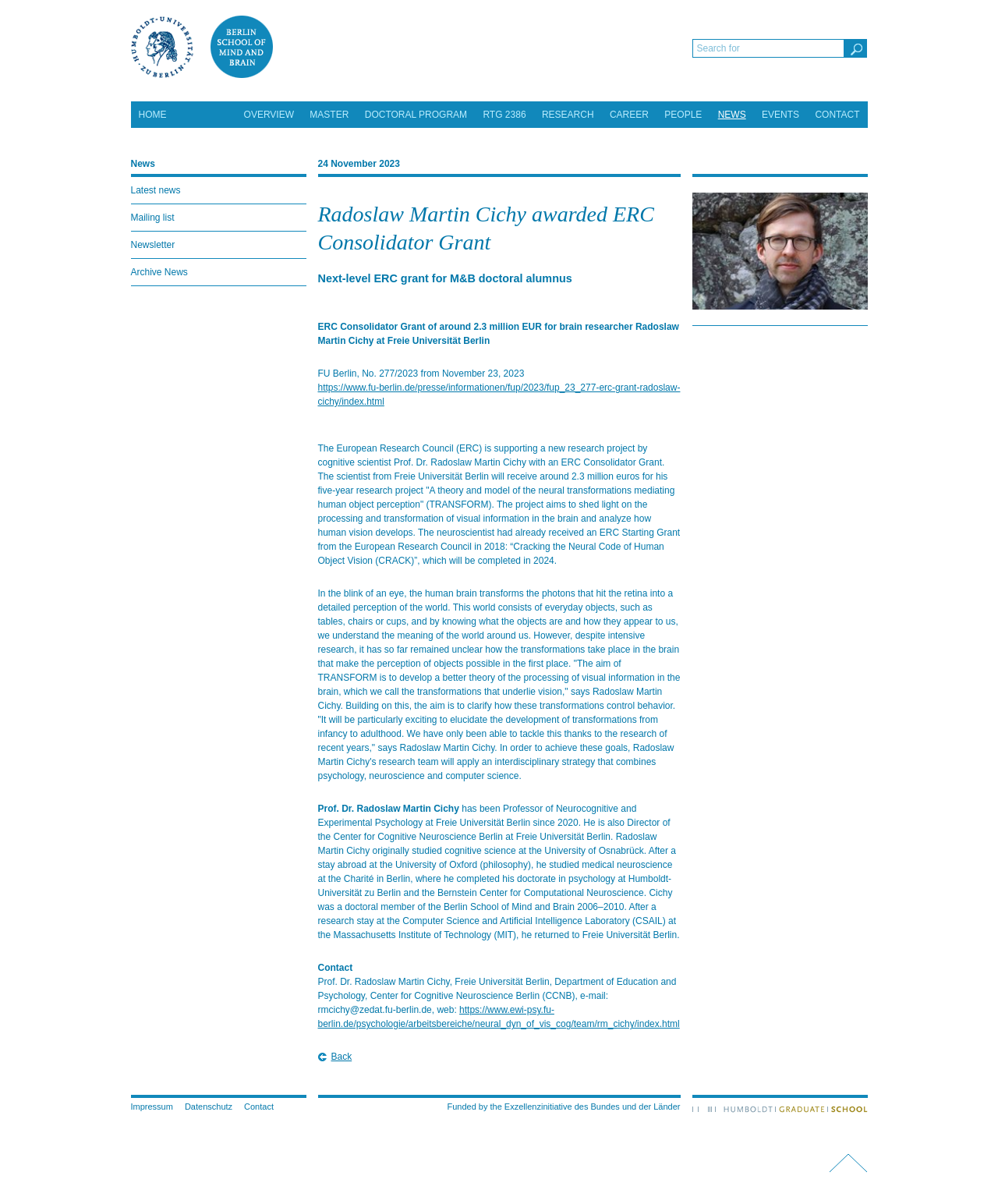Extract the main heading text from the webpage.

Radoslaw Martin Cichy awarded ERC Consolidator Grant